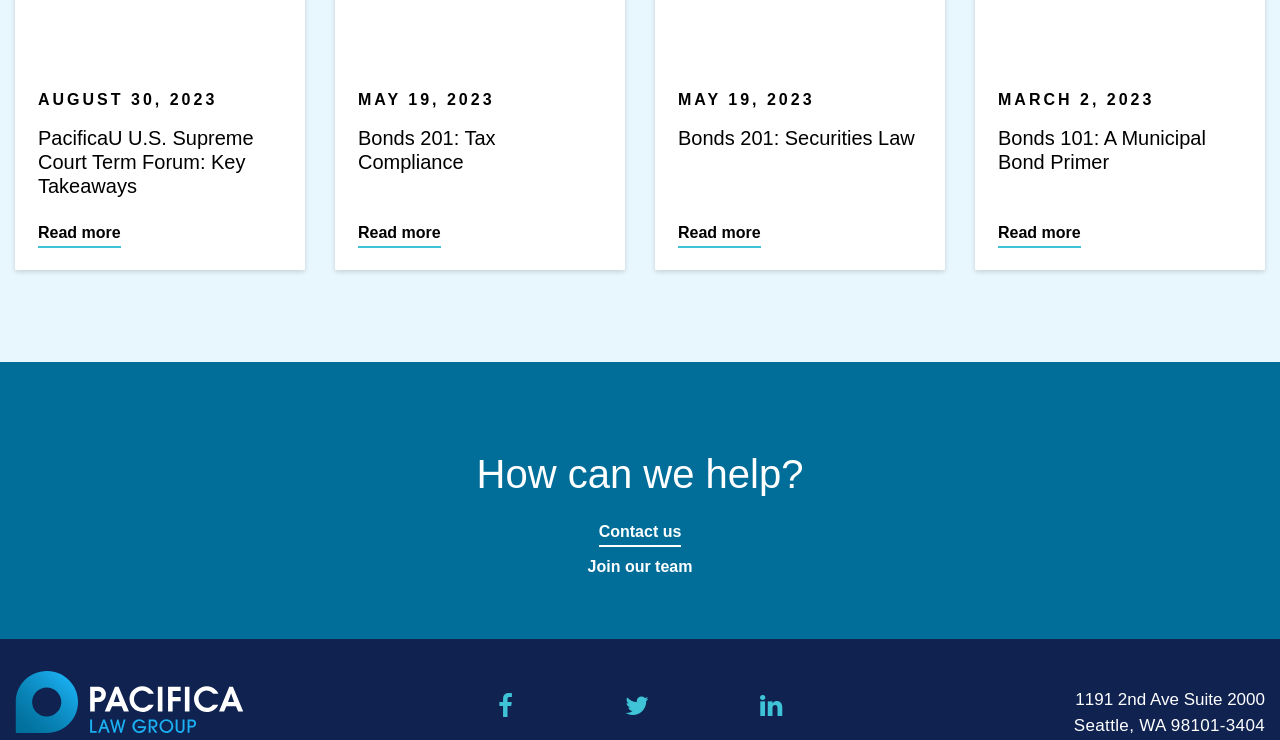Provide the bounding box coordinates for the area that should be clicked to complete the instruction: "Click on the 'Welcome' link".

None